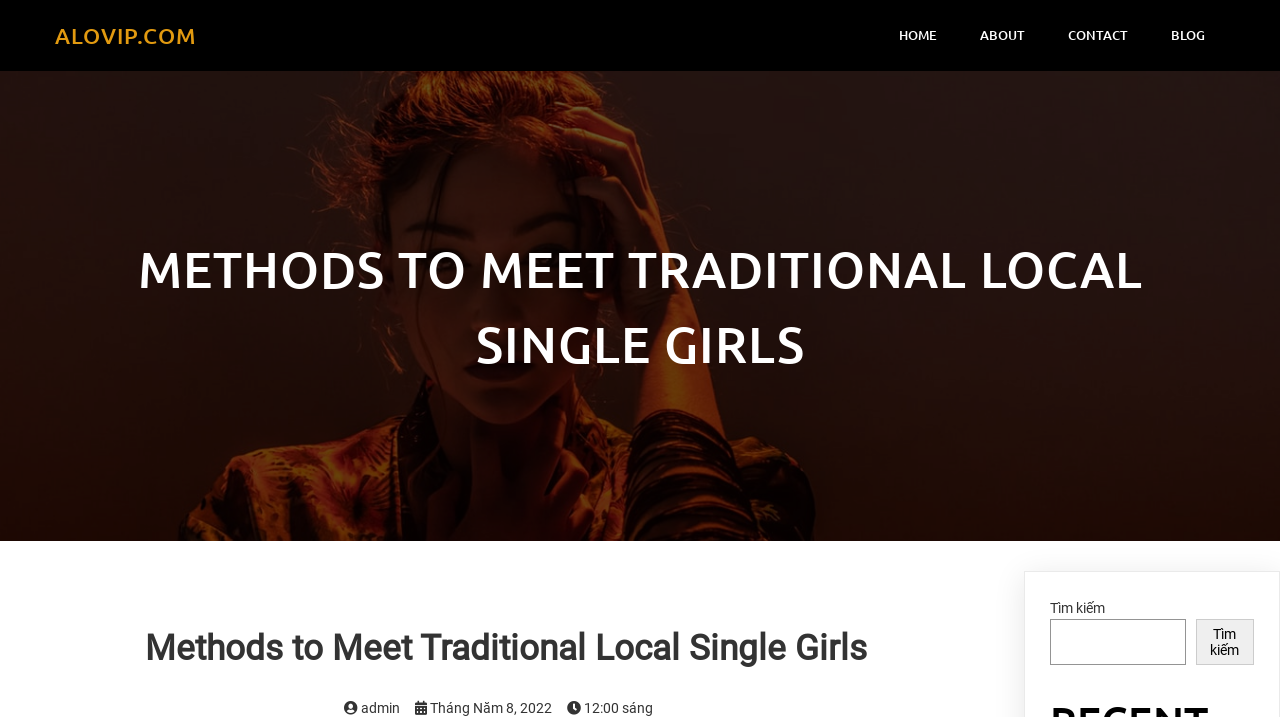Determine the bounding box coordinates of the clickable element necessary to fulfill the instruction: "go to home page". Provide the coordinates as four float numbers within the 0 to 1 range, i.e., [left, top, right, bottom].

[0.687, 0.021, 0.748, 0.078]